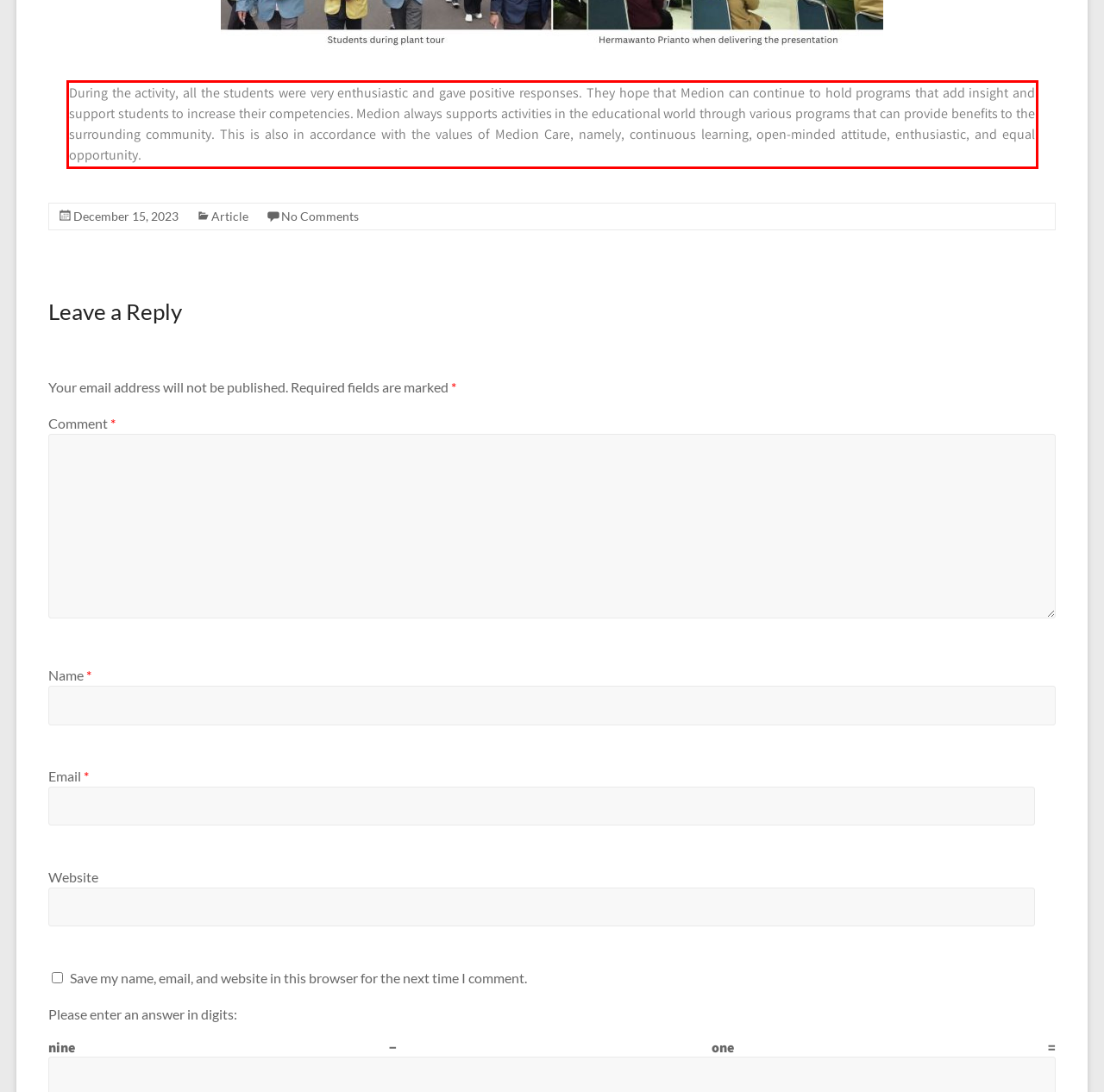Using the provided webpage screenshot, identify and read the text within the red rectangle bounding box.

During the activity, all the students were very enthusiastic and gave positive responses. They hope that Medion can continue to hold programs that add insight and support students to increase their competencies. Medion always supports activities in the educational world through various programs that can provide benefits to the surrounding community. This is also in accordance with the values of Medion Care, namely, continuous learning, open-minded attitude, enthusiastic, and equal opportunity.